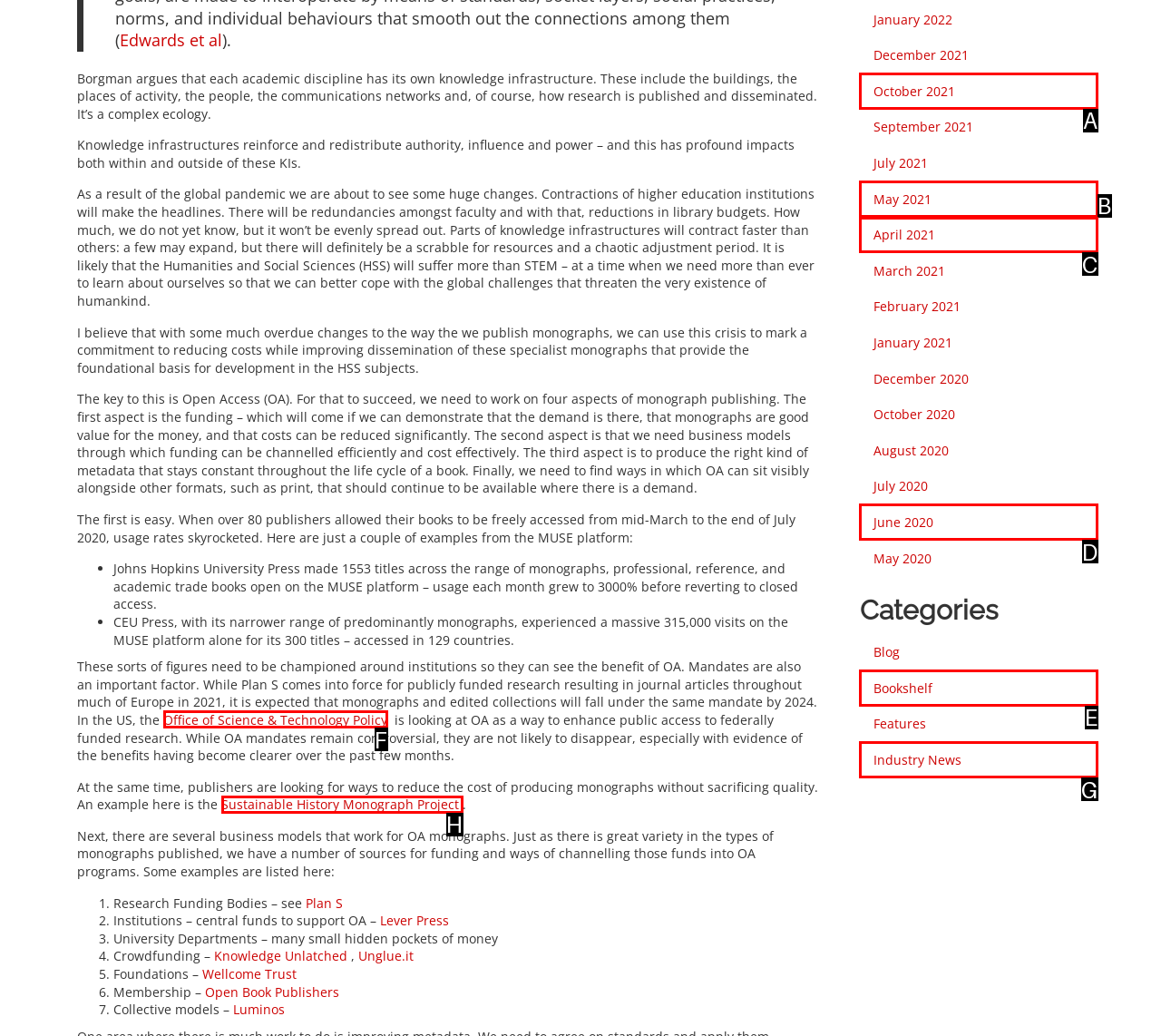Choose the letter that best represents the description: October 2021. Answer with the letter of the selected choice directly.

A